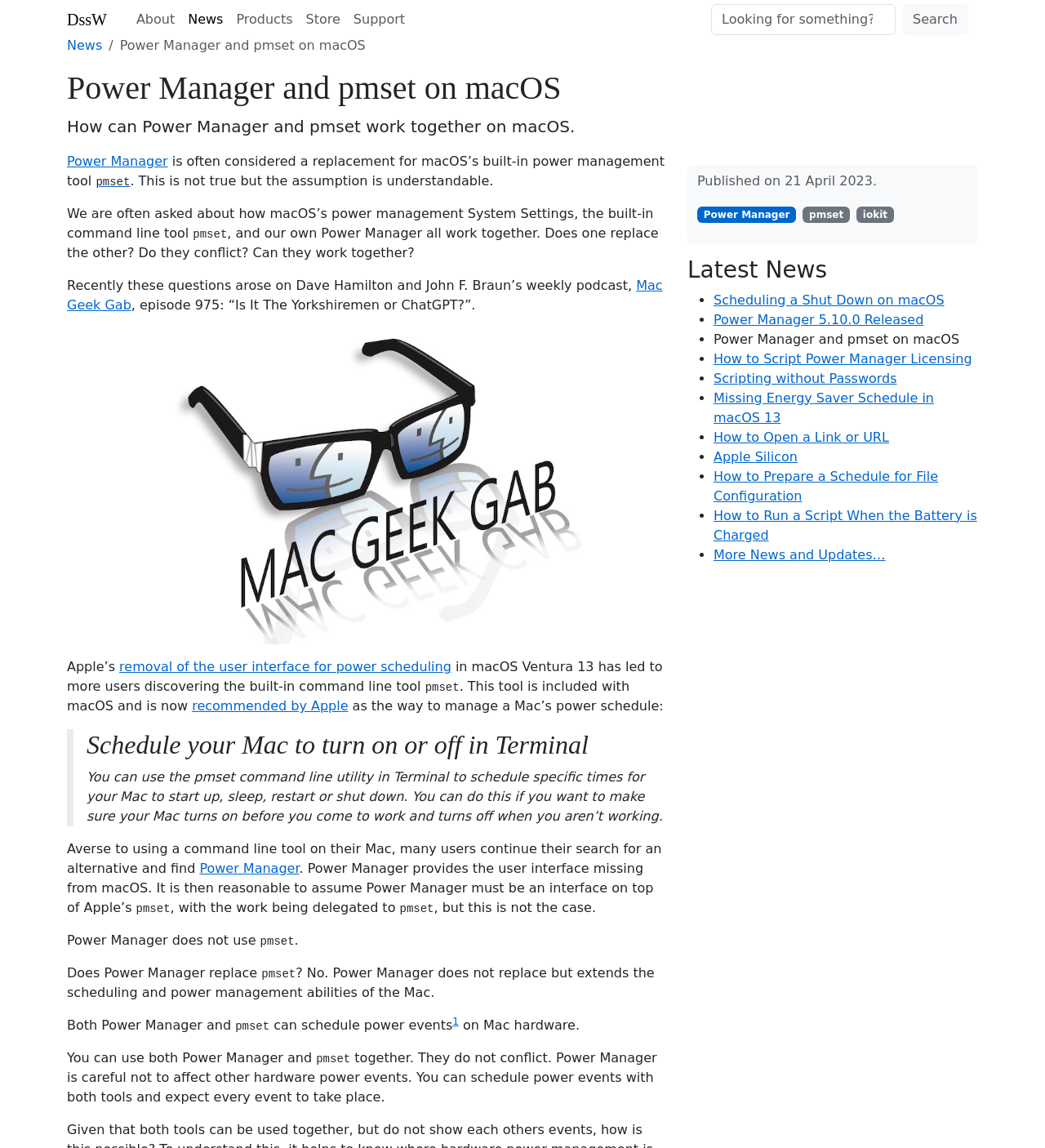Extract the bounding box coordinates for the UI element described by the text: "recommended by Apple". The coordinates should be in the form of [left, top, right, bottom] with values between 0 and 1.

[0.184, 0.608, 0.333, 0.622]